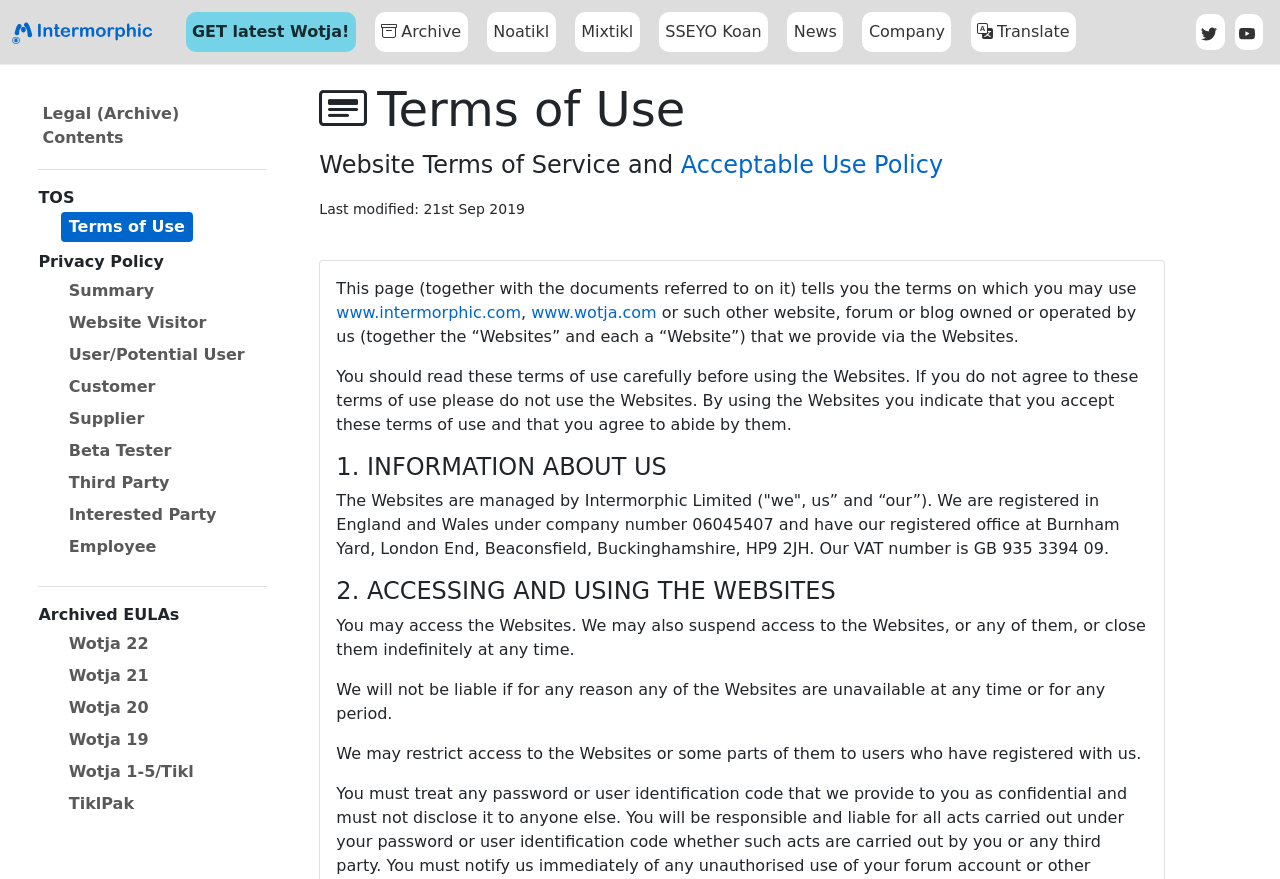Extract the primary heading text from the webpage.

Terms of Use